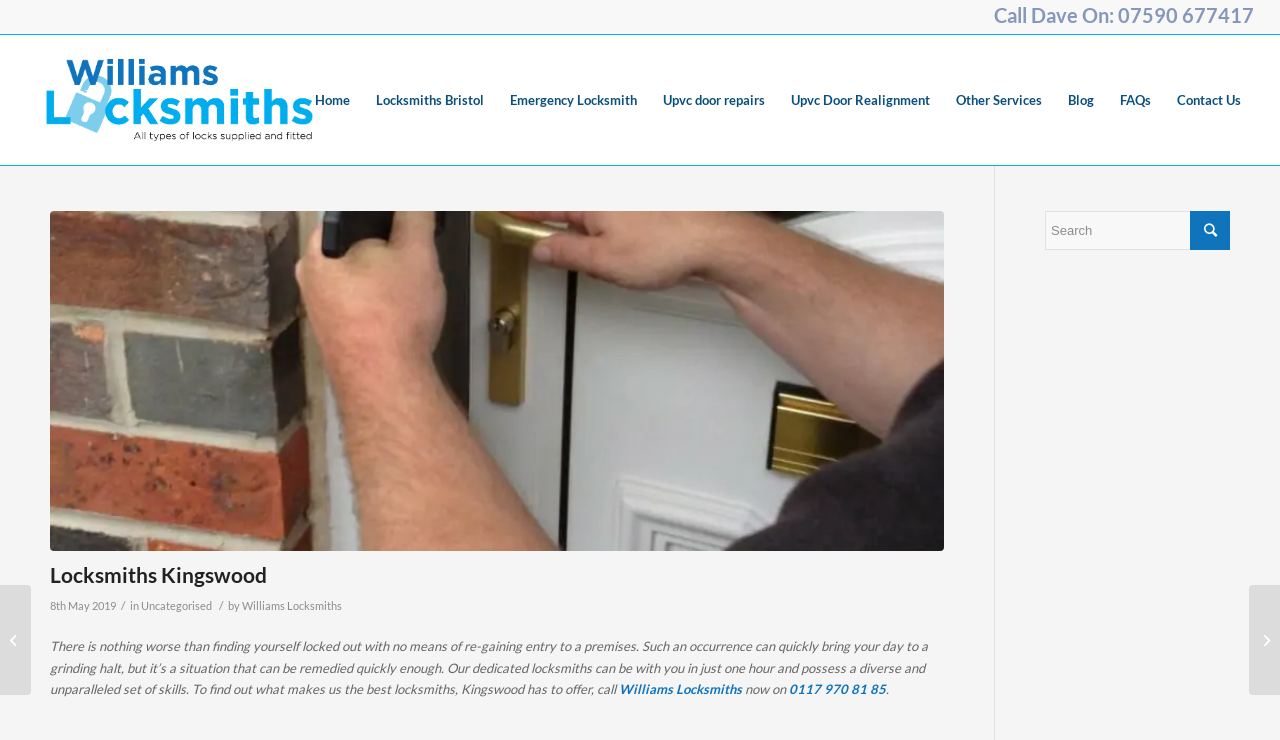Locate the bounding box coordinates of the clickable area needed to fulfill the instruction: "Read the blog".

[0.825, 0.047, 0.865, 0.223]